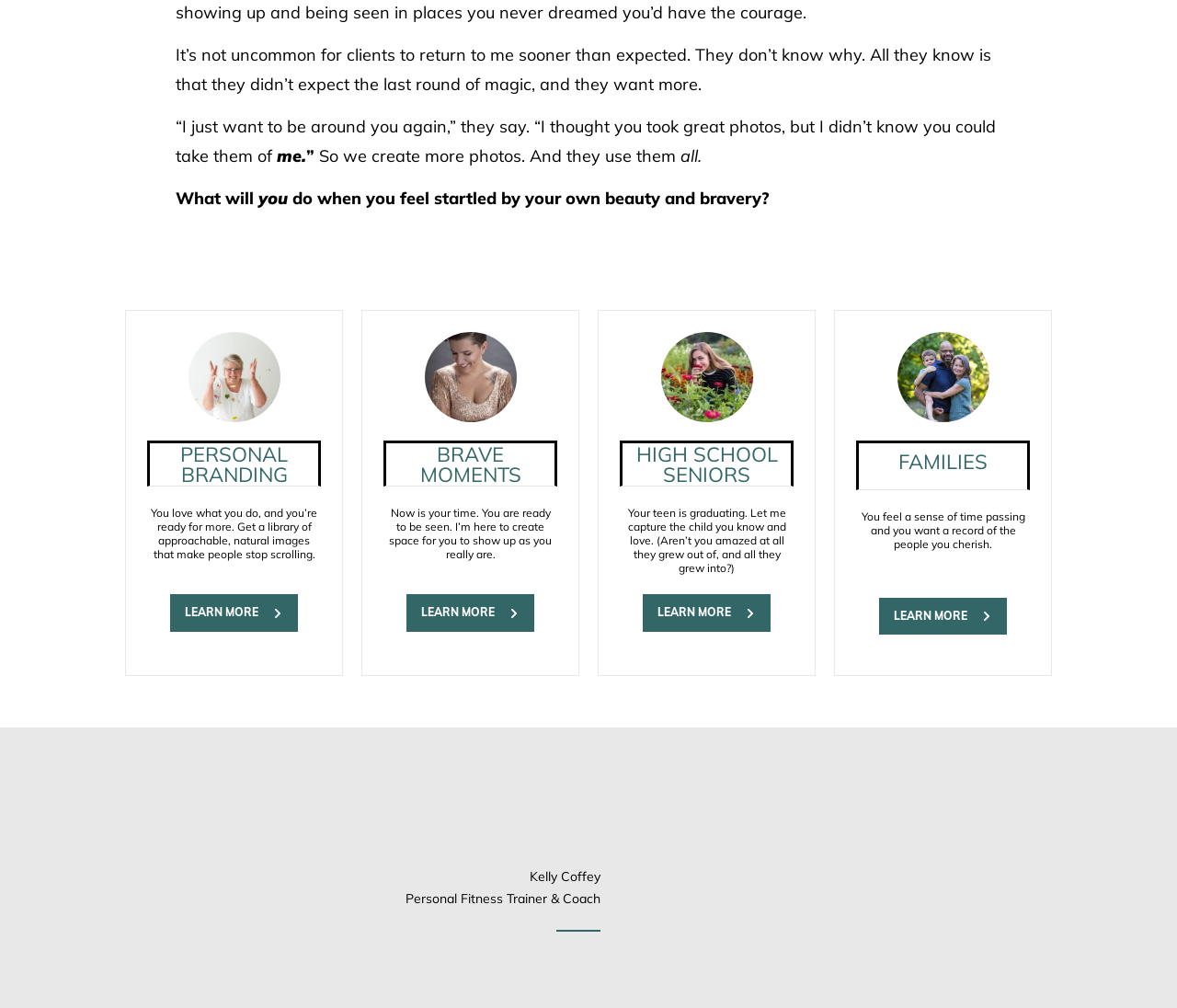Examine the image carefully and respond to the question with a detailed answer: 
What is the tone of the text in the 'BRAVE MOMENTS' section?

The text in the 'BRAVE MOMENTS' section says 'Now is your time. You are ready to be seen. I’m here to create space for you to show up as you really are.' which has an empowering and encouraging tone, suggesting that the photographer is helping people to be confident and show their true selves.